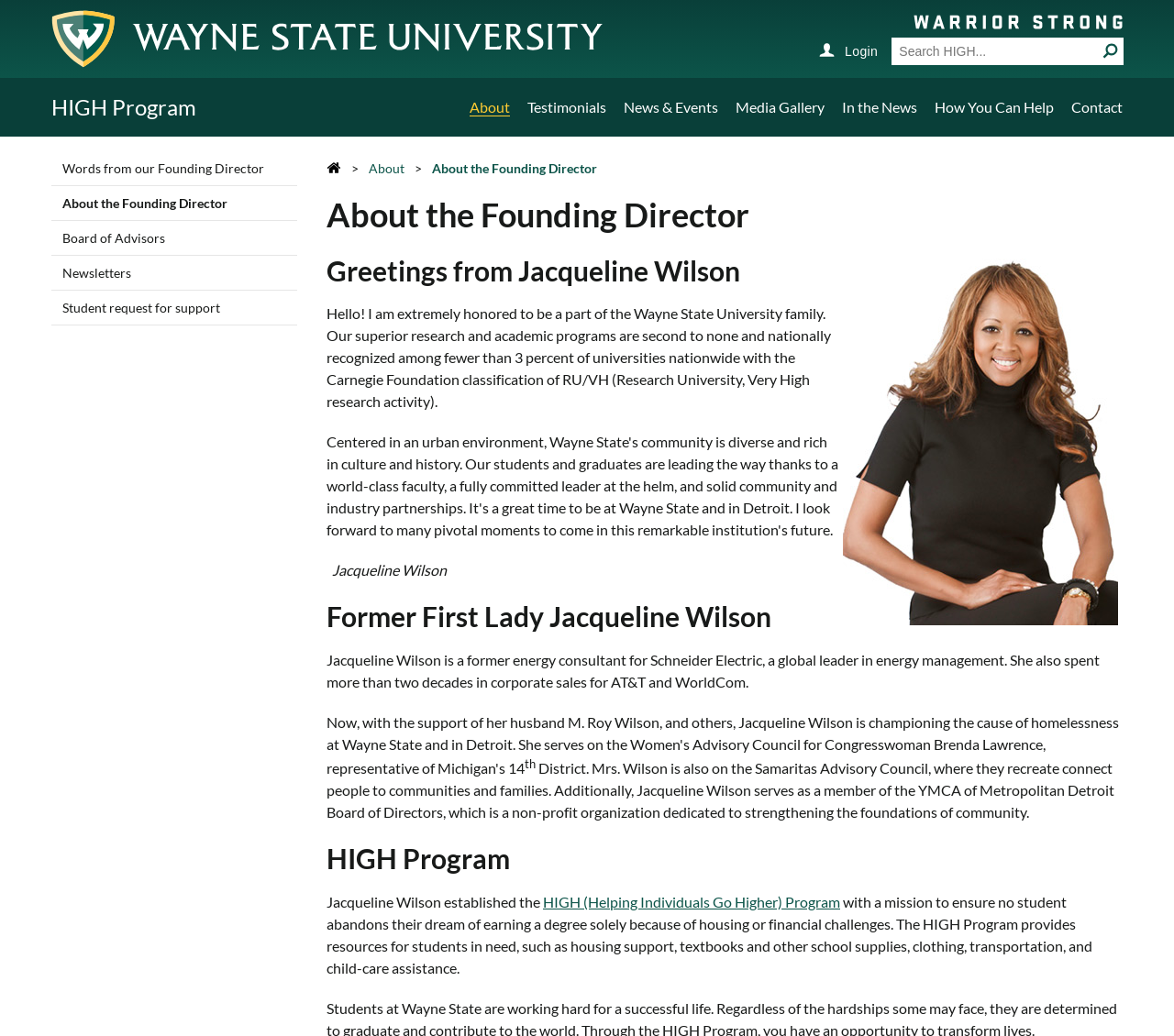Please specify the bounding box coordinates of the region to click in order to perform the following instruction: "Visit the Wayne State University homepage".

[0.043, 0.009, 0.516, 0.066]